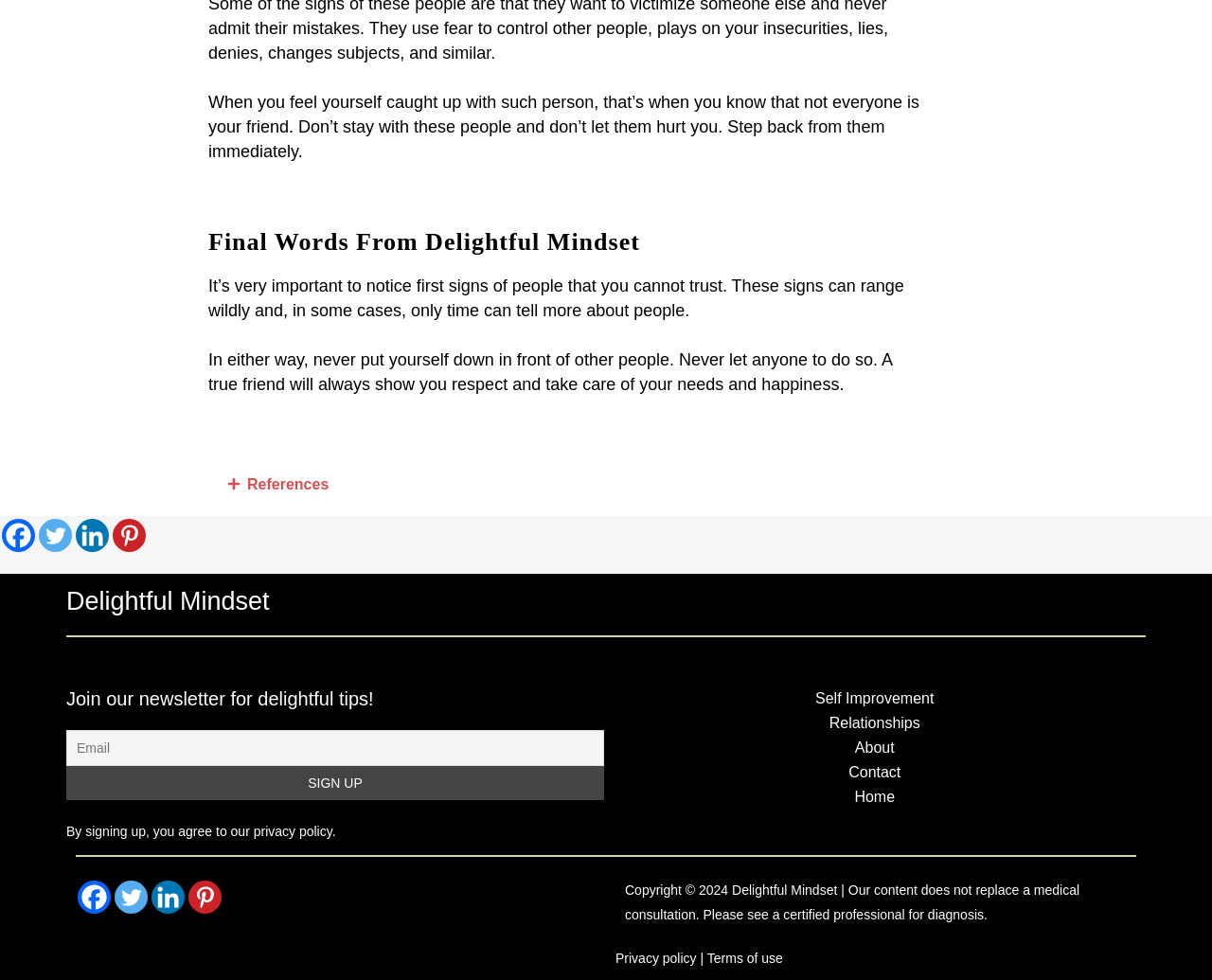Extract the bounding box coordinates for the UI element described as: "Relationships".

[0.684, 0.729, 0.759, 0.746]